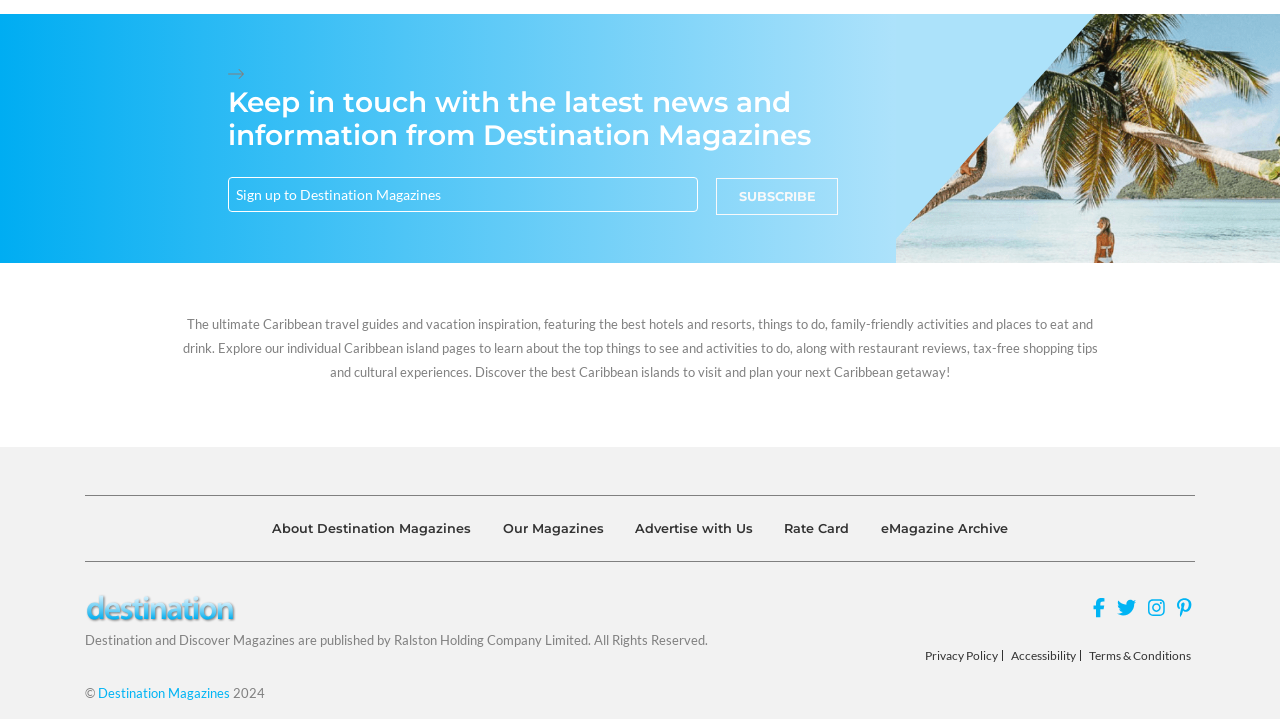Find the bounding box coordinates for the area that should be clicked to accomplish the instruction: "Check the Privacy Policy".

[0.723, 0.904, 0.78, 0.92]